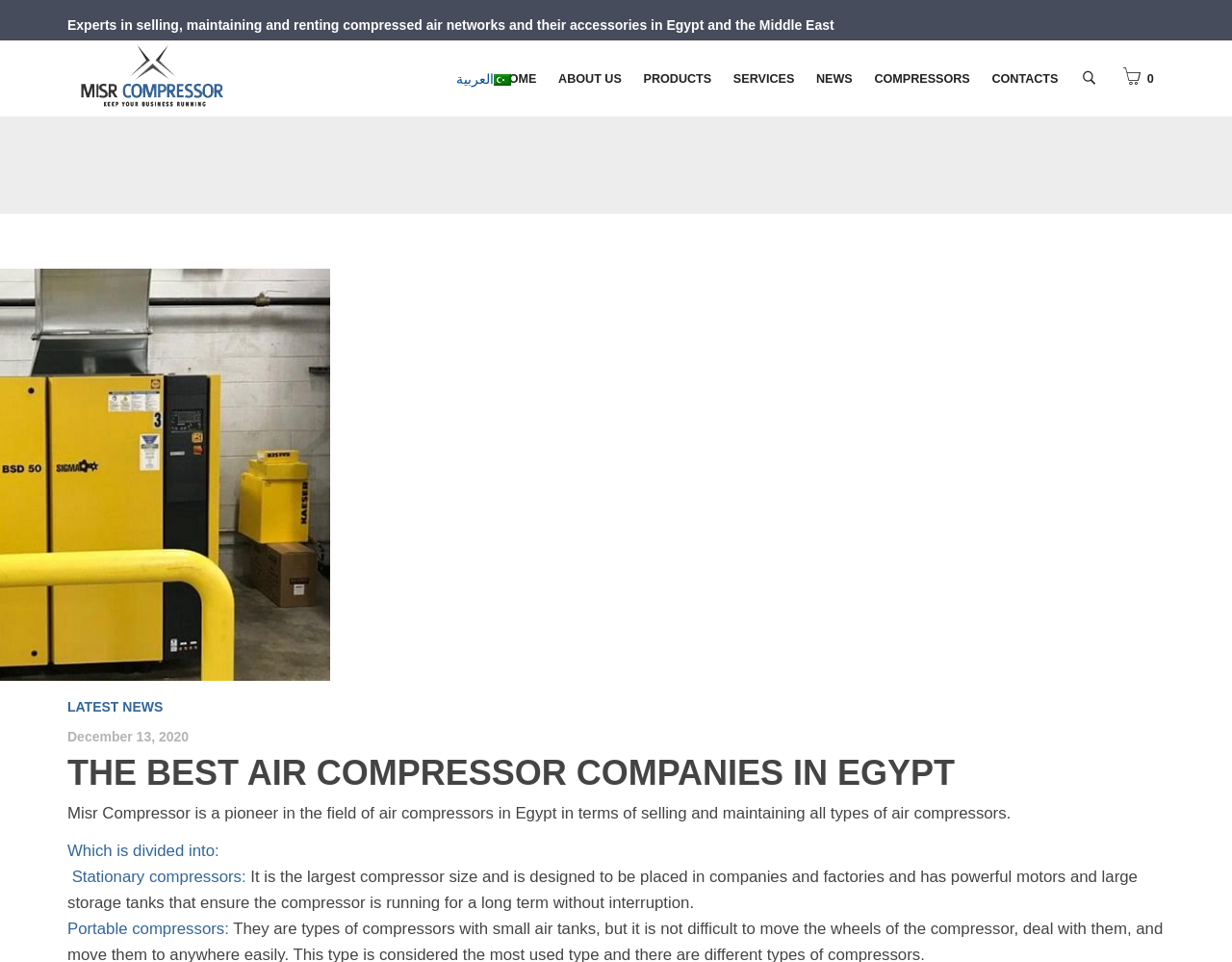Use a single word or phrase to answer the question: 
What is the topic of the latest news?

not specified